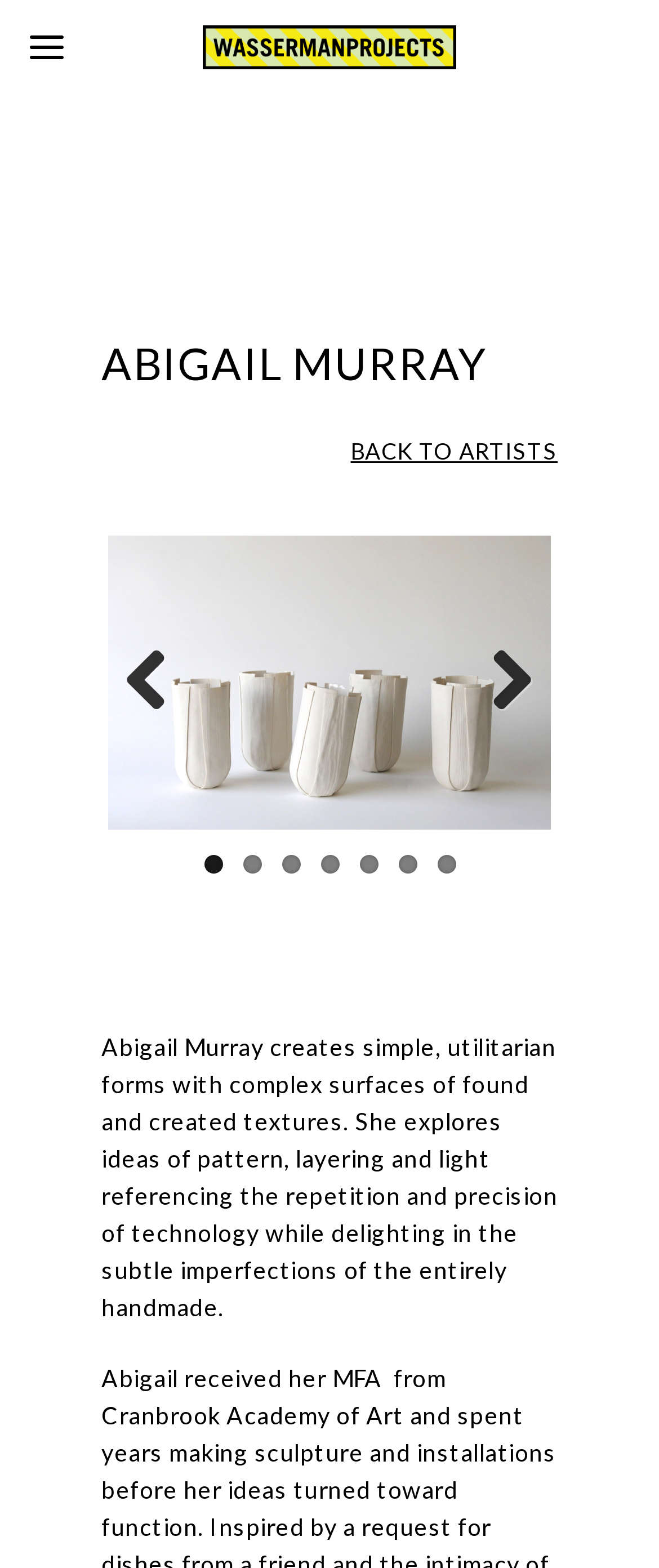Find and specify the bounding box coordinates that correspond to the clickable region for the instruction: "view artwork 1".

[0.309, 0.546, 0.337, 0.557]